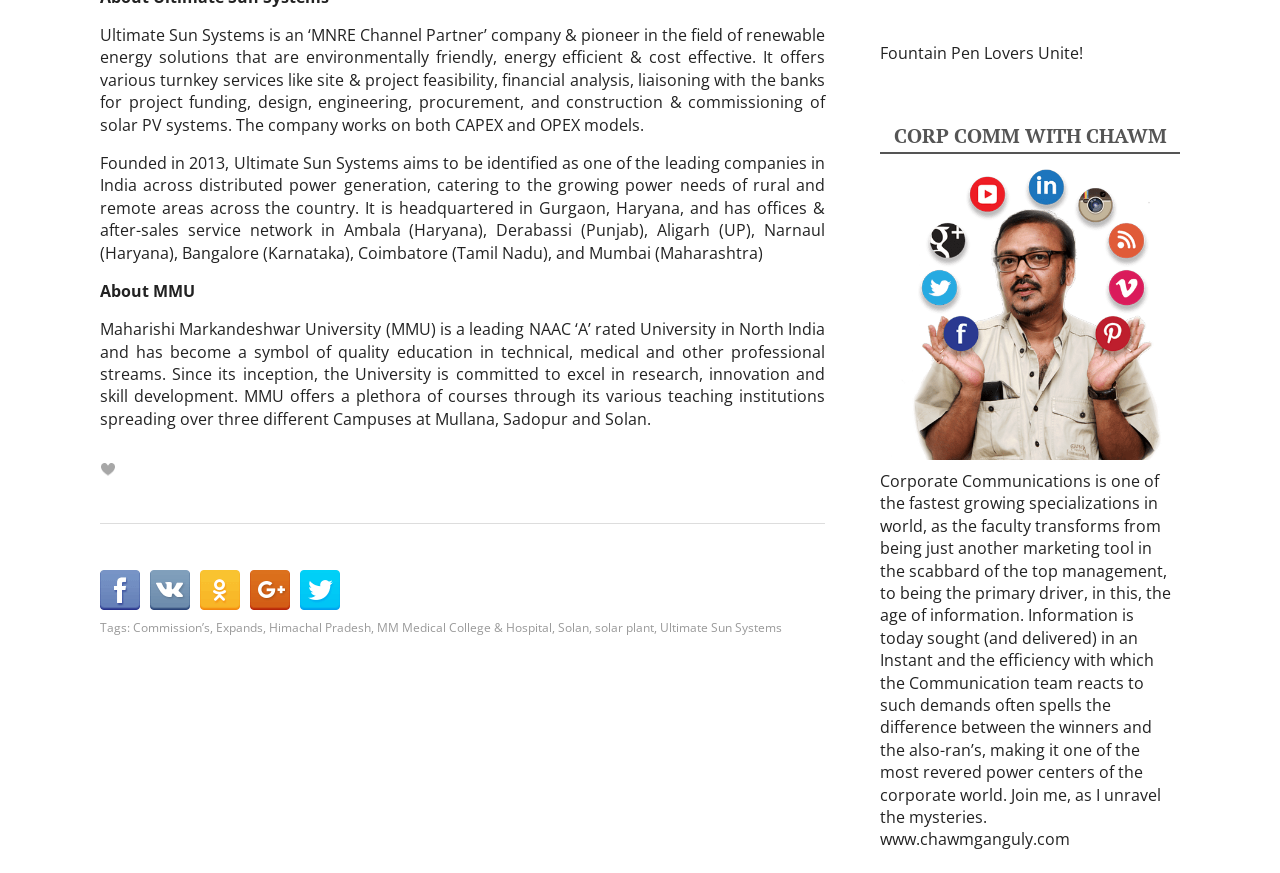Use a single word or phrase to answer the question:
What is Ultimate Sun Systems?

Renewable energy solutions company